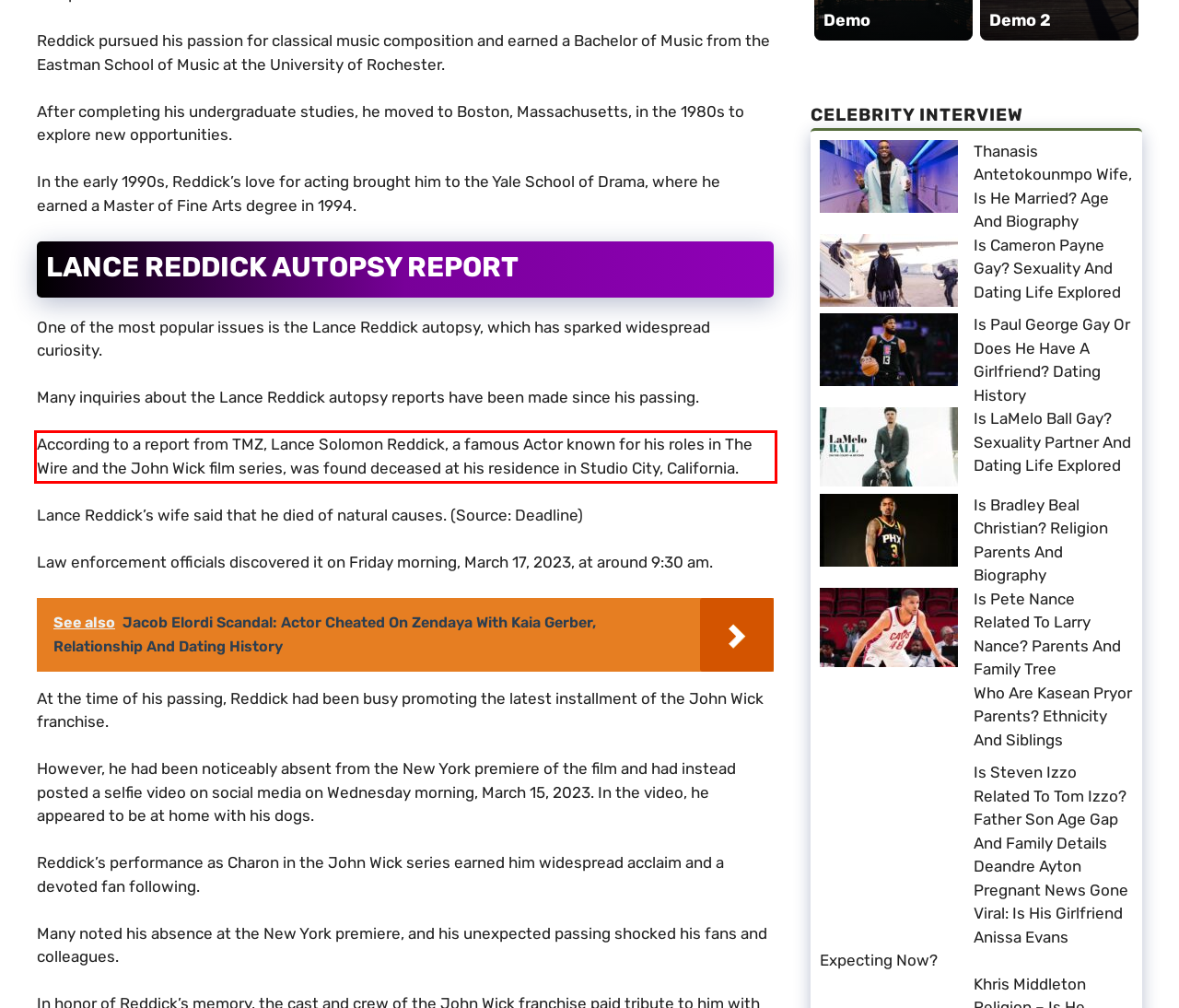Identify the text inside the red bounding box on the provided webpage screenshot by performing OCR.

According to a report from TMZ, Lance Solomon Reddick, a famous Actor known for his roles in The Wire and the John Wick film series, was found deceased at his residence in Studio City, California.